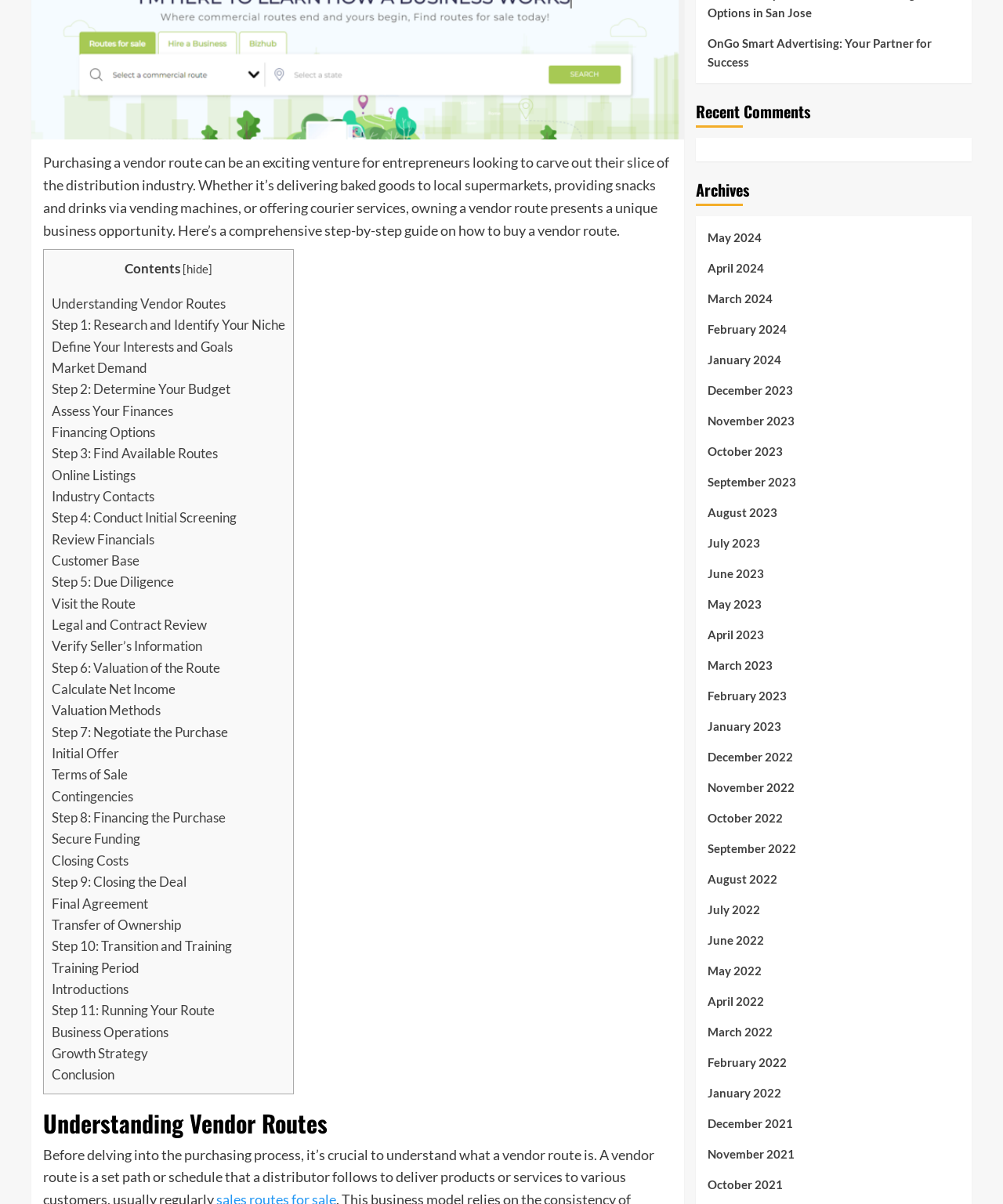Predict the bounding box of the UI element that fits this description: "Verify Seller’s Information".

[0.052, 0.53, 0.202, 0.544]